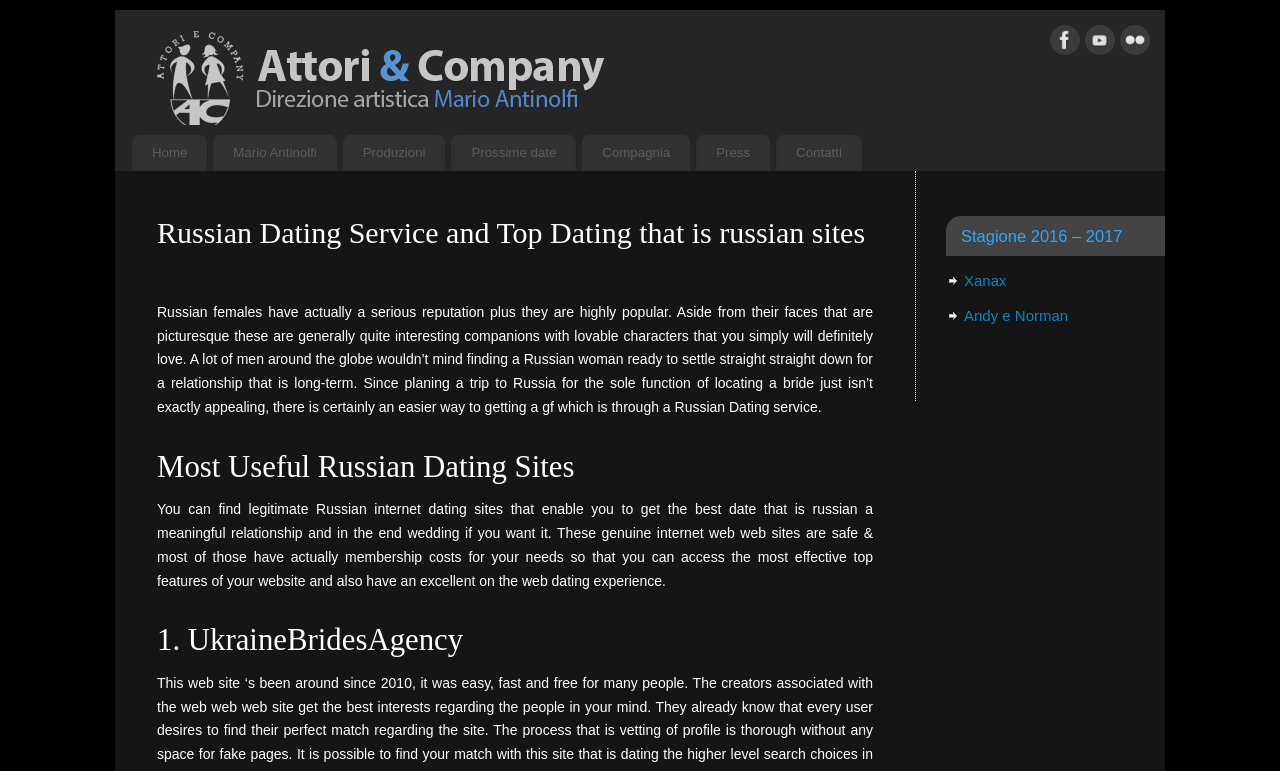Identify the bounding box coordinates of the specific part of the webpage to click to complete this instruction: "Learn about Russian Dating Service".

[0.123, 0.276, 0.682, 0.327]